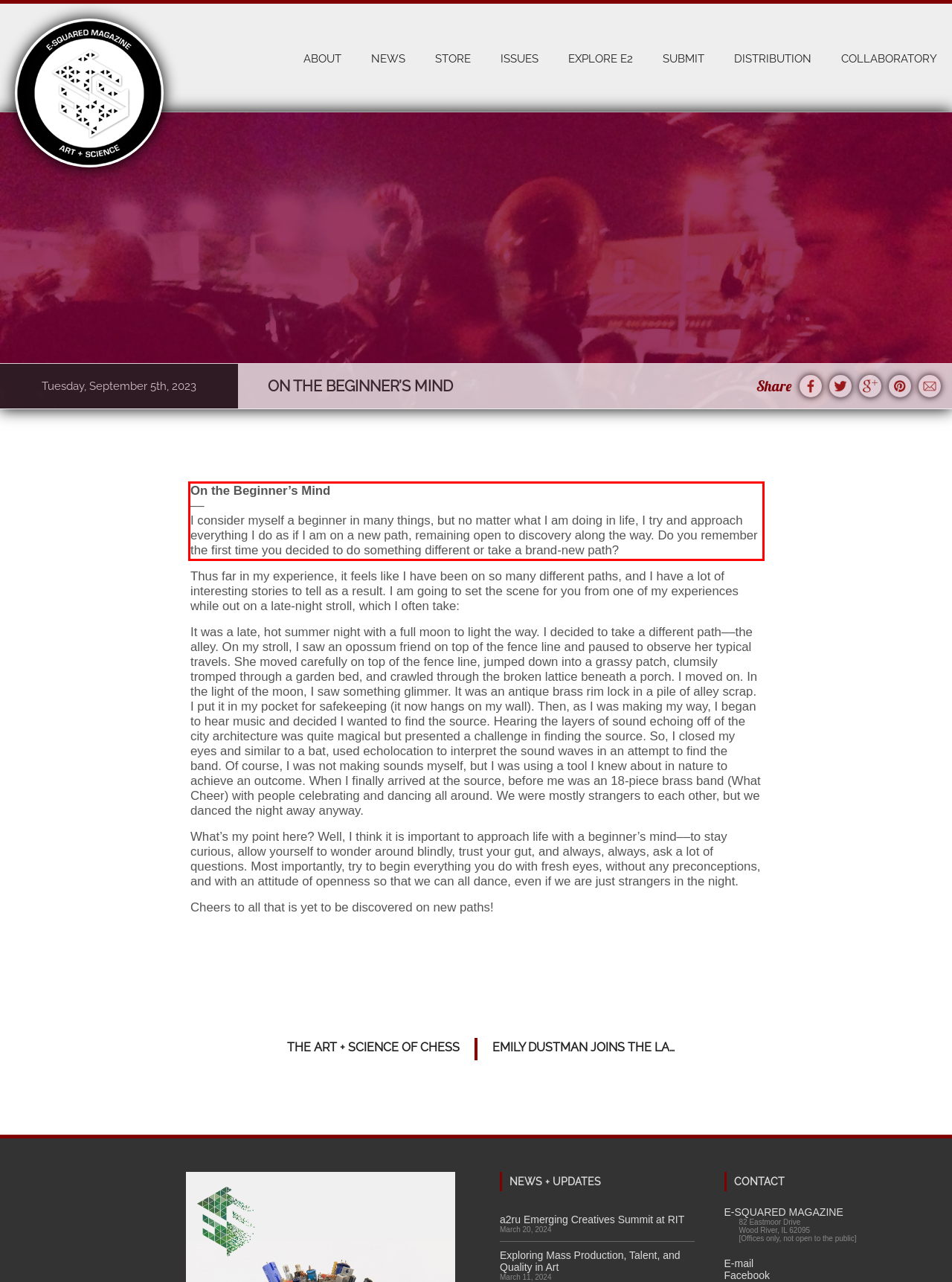Inspect the webpage screenshot that has a red bounding box and use OCR technology to read and display the text inside the red bounding box.

On the Beginner’s Mind –– I consider myself a beginner in many things, but no matter what I am doing in life, I try and approach everything I do as if I am on a new path, remaining open to discovery along the way. Do you remember the first time you decided to do something different or take a brand-new path?